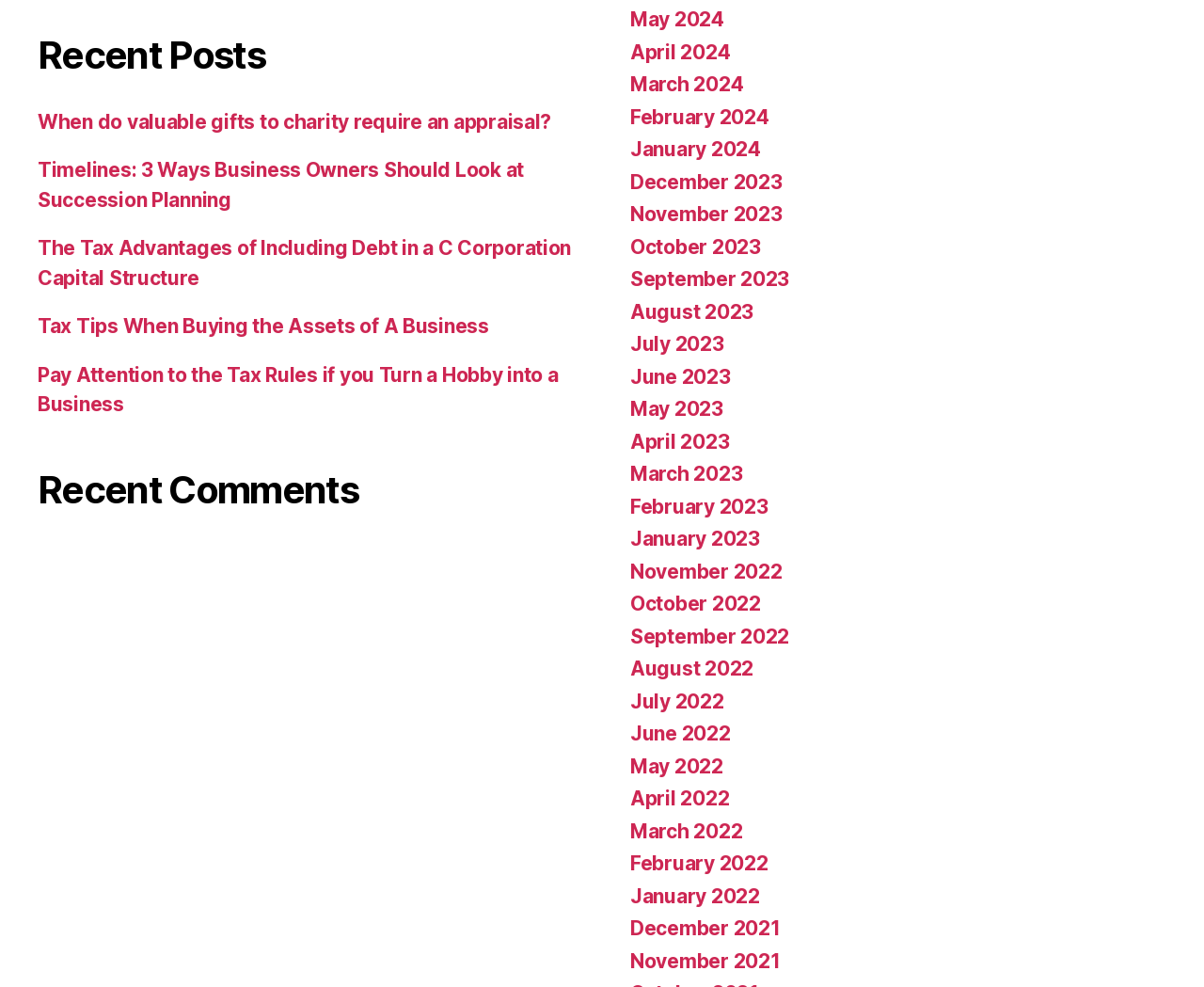How many recent comments are listed?
Provide an in-depth answer to the question, covering all aspects.

The webpage has a section 'Recent Comments' which lists 30 links with month and year labels, such as 'May 2024', 'April 2024', and so on. These links likely represent comments made on the website in the corresponding months.